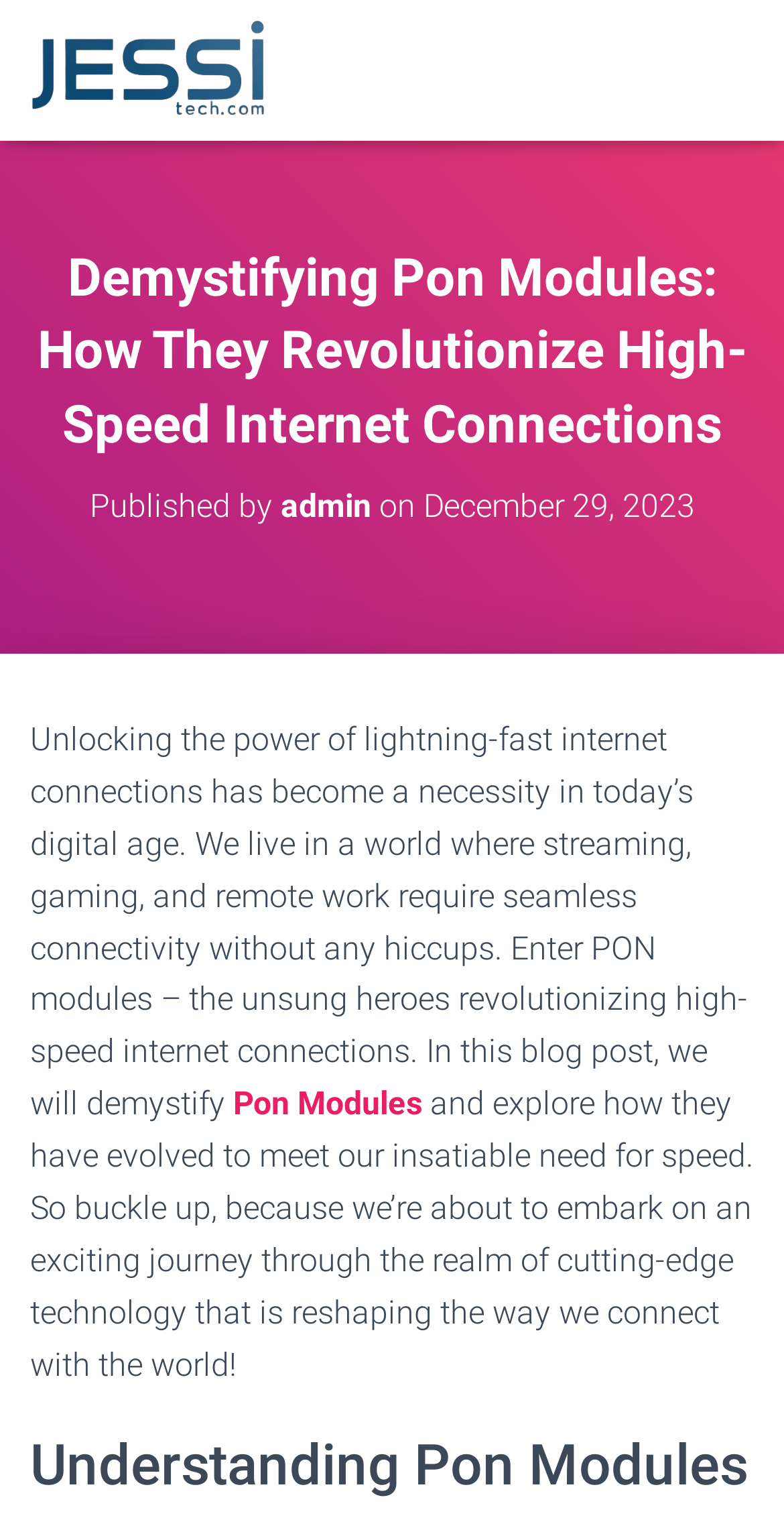Please find and provide the title of the webpage.

Demystifying Pon Modules: How They Revolutionize High-Speed Internet Connections